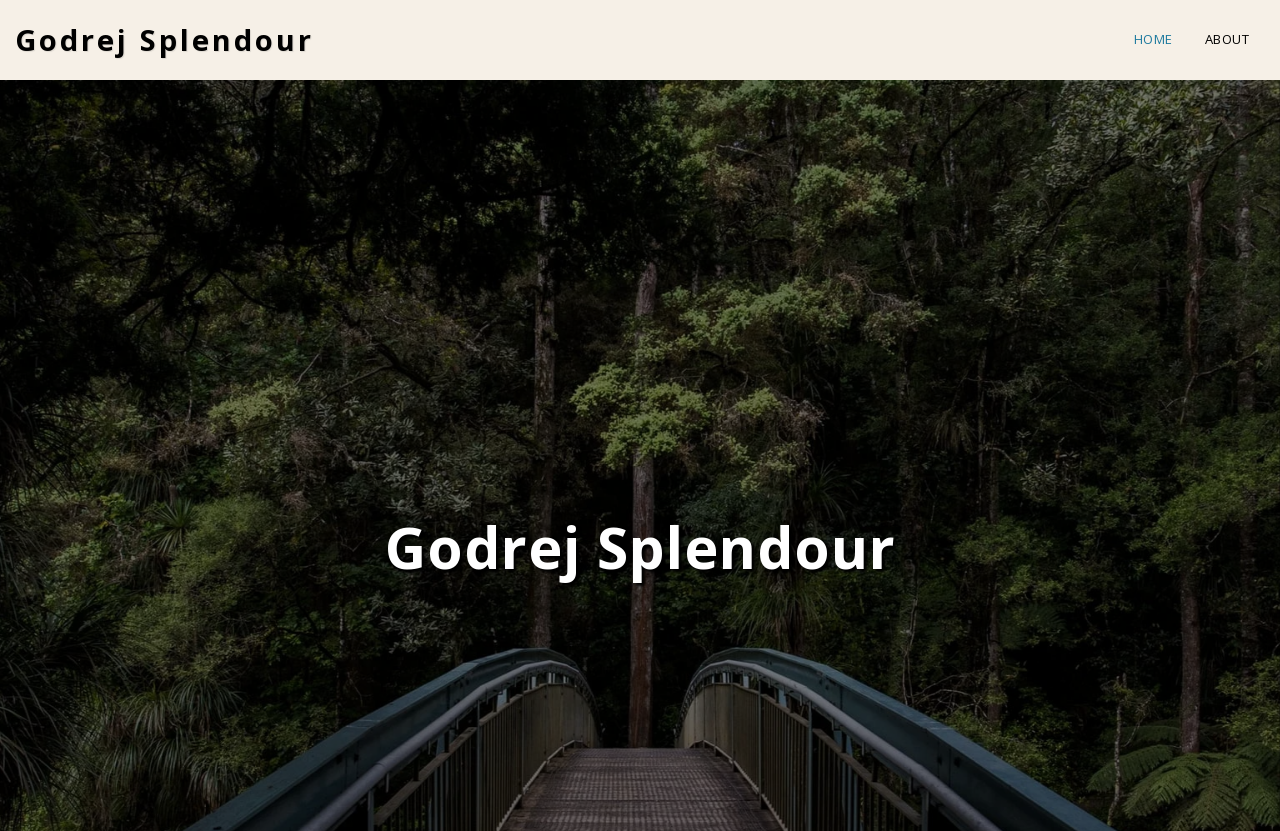From the webpage screenshot, predict the bounding box of the UI element that matches this description: "Home".

[0.874, 0.032, 0.928, 0.063]